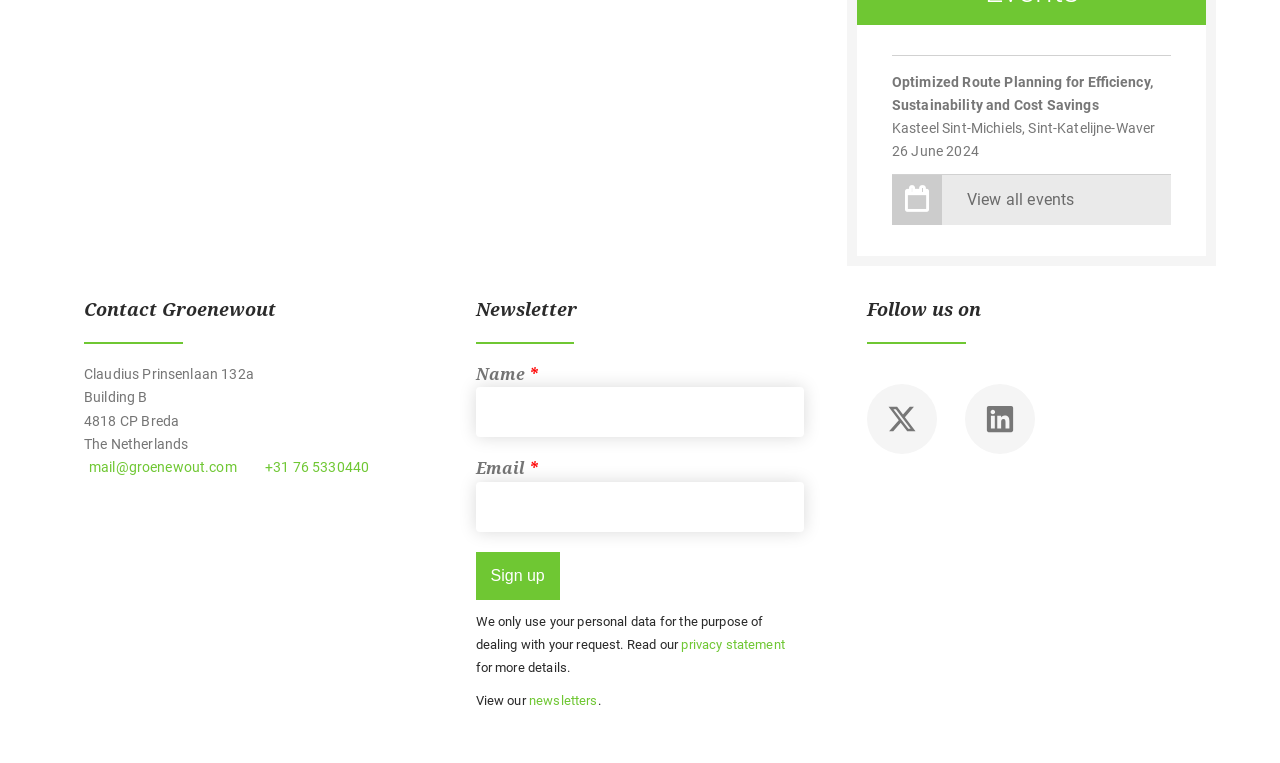Identify the bounding box for the described UI element: "parent_node: Name * name="wpforms[fields][0]"".

[0.371, 0.508, 0.629, 0.573]